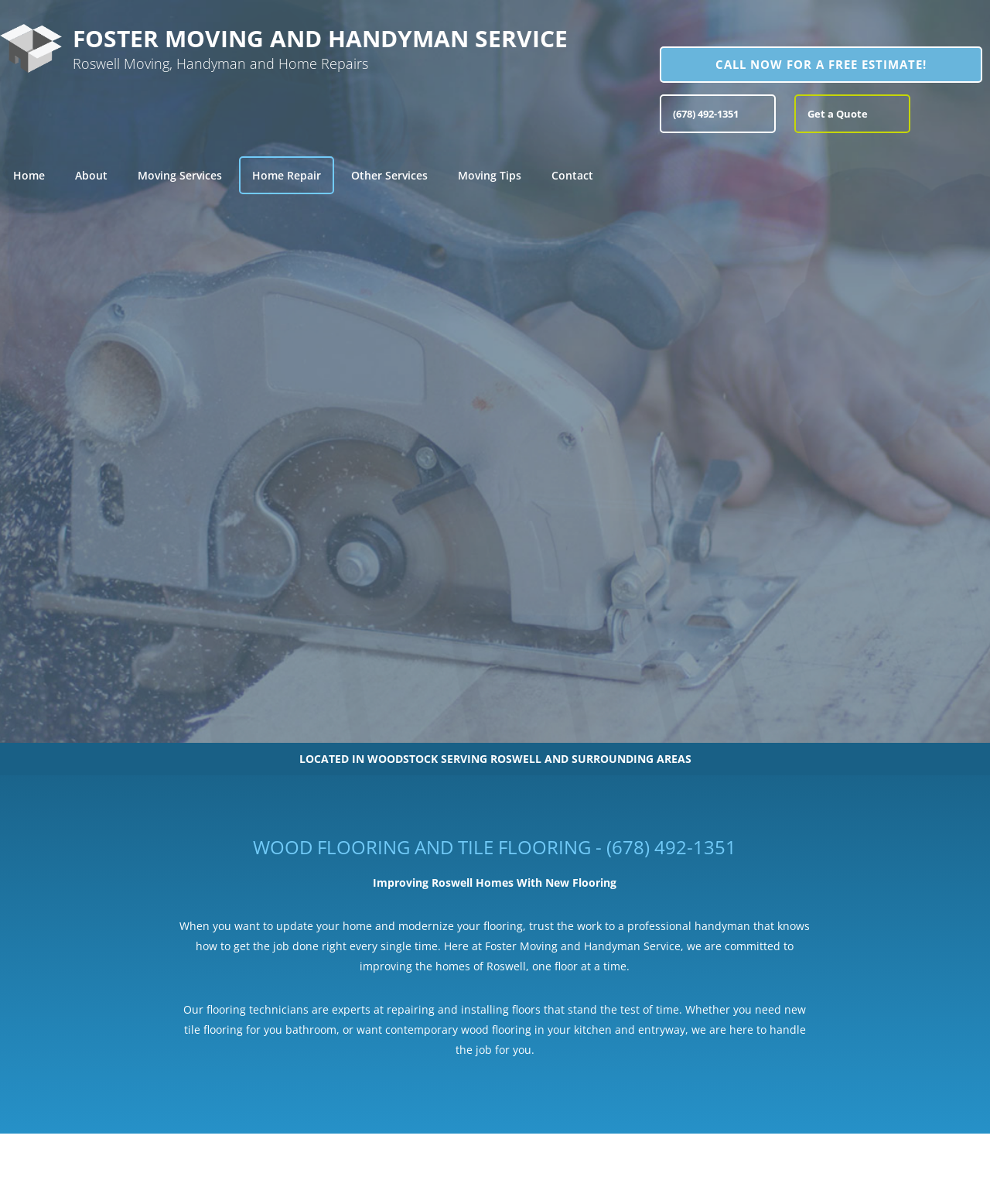Please mark the bounding box coordinates of the area that should be clicked to carry out the instruction: "Click the 'Get a Quote' button".

[0.816, 0.088, 0.877, 0.1]